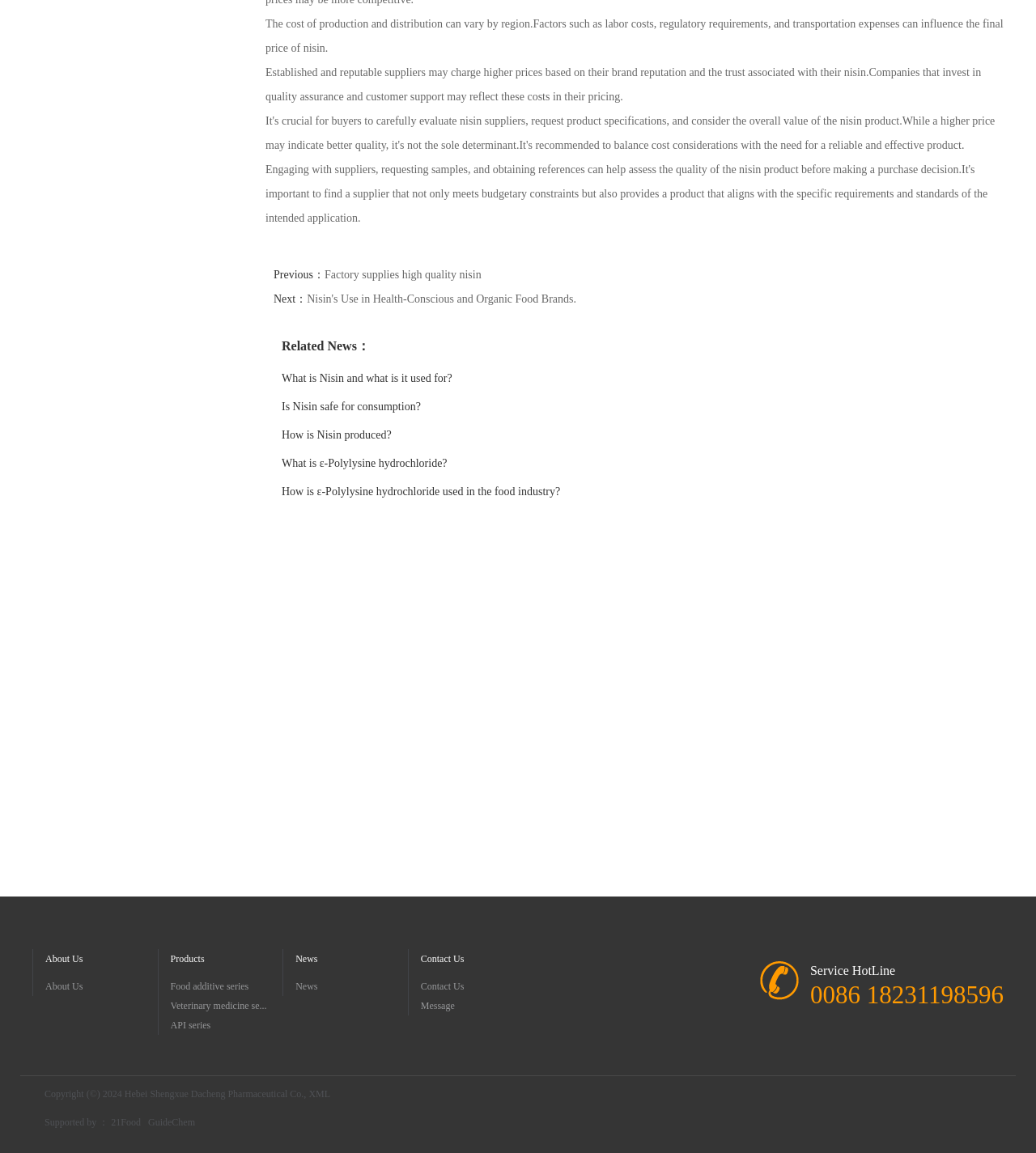What is the topic of the current webpage?
Using the image provided, answer with just one word or phrase.

Nisin